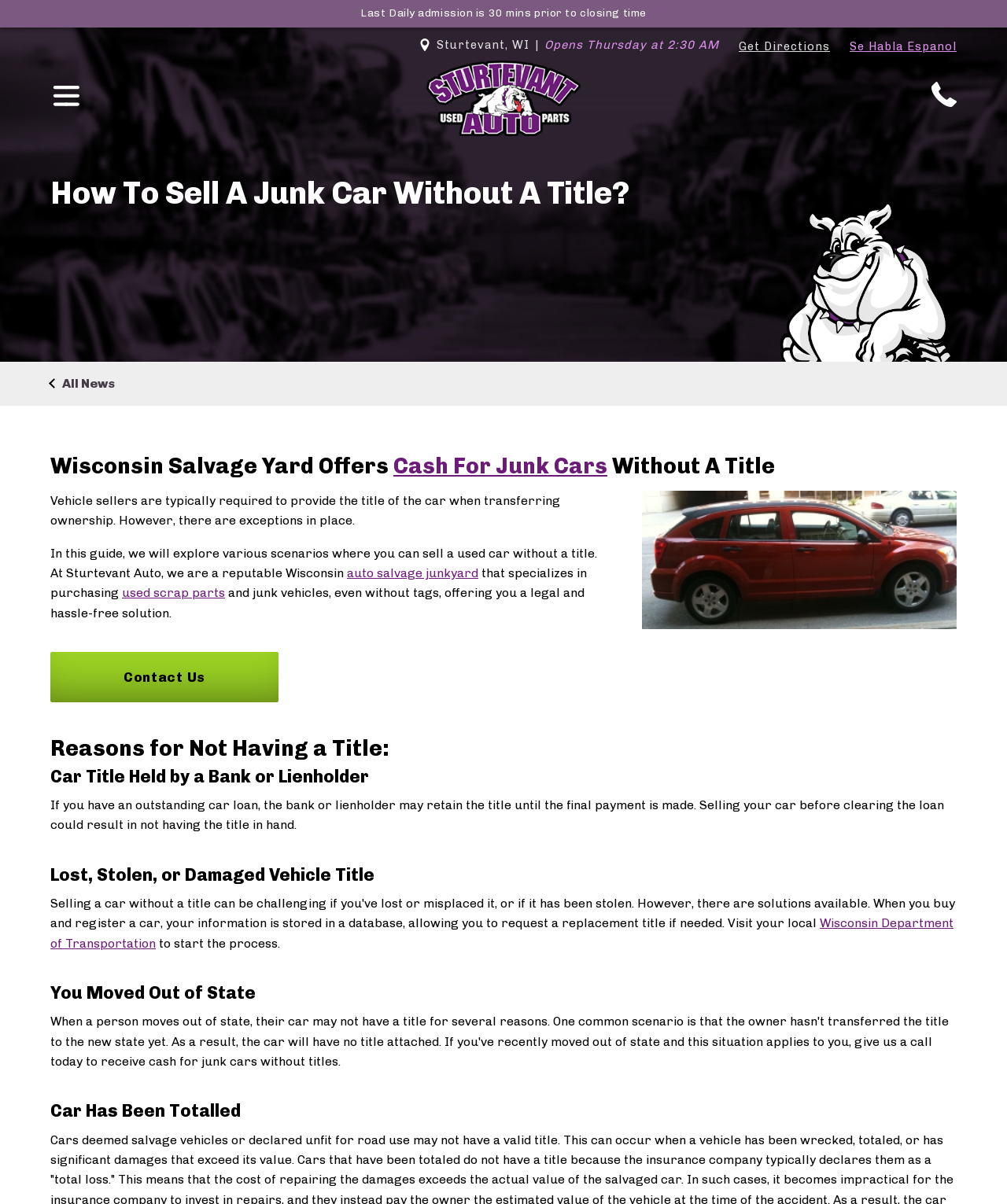What is Sturtevant Auto?
Examine the image closely and answer the question with as much detail as possible.

Based on the webpage, Sturtevant Auto is a Wisconsin salvage yard that specializes in purchasing used scrap parts and junk vehicles, even without tags, offering a legal and hassle-free solution.